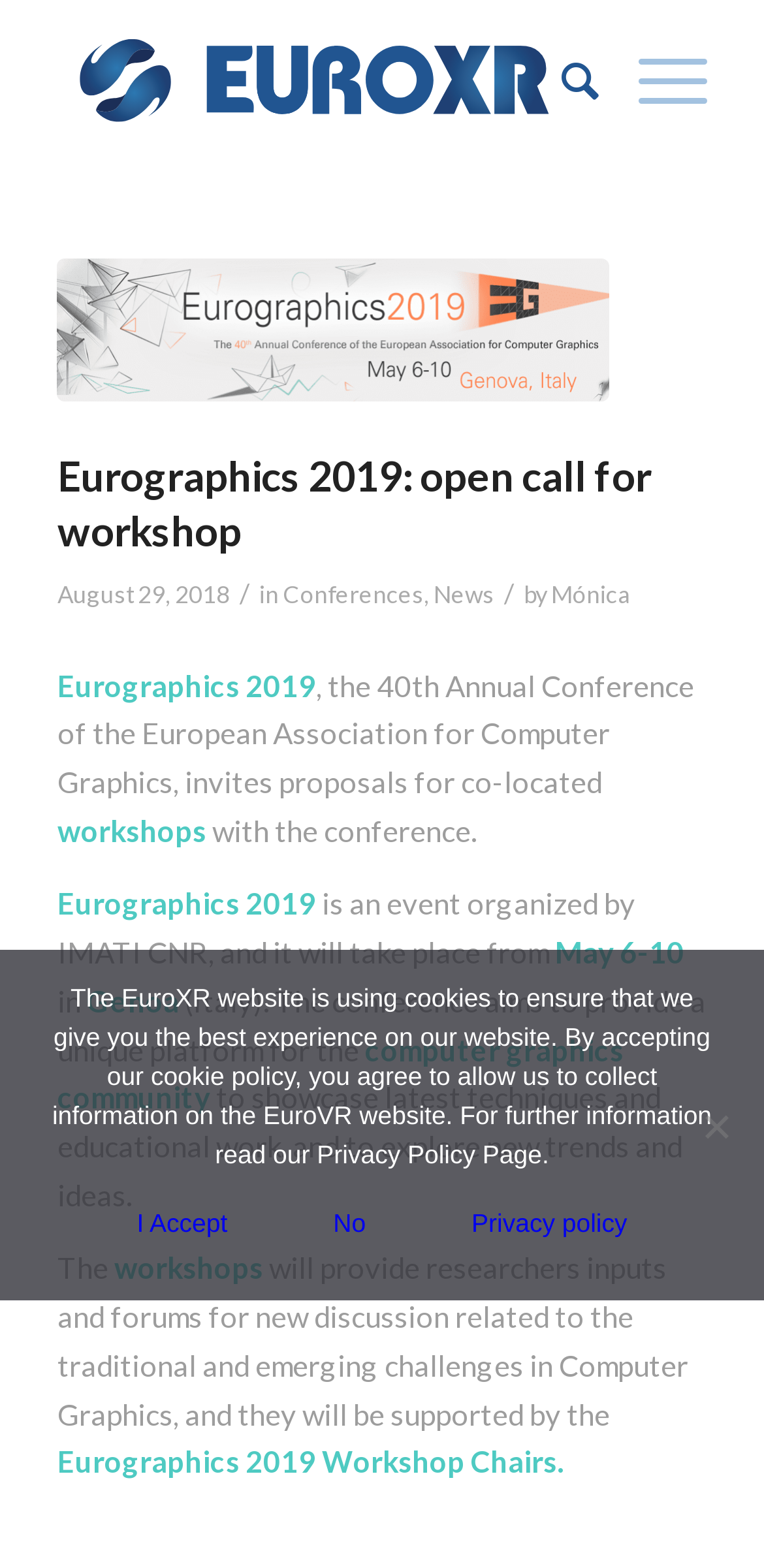Identify the bounding box coordinates for the region to click in order to carry out this instruction: "Click on 'Conduct Woodworking Market Research'". Provide the coordinates using four float numbers between 0 and 1, formatted as [left, top, right, bottom].

None